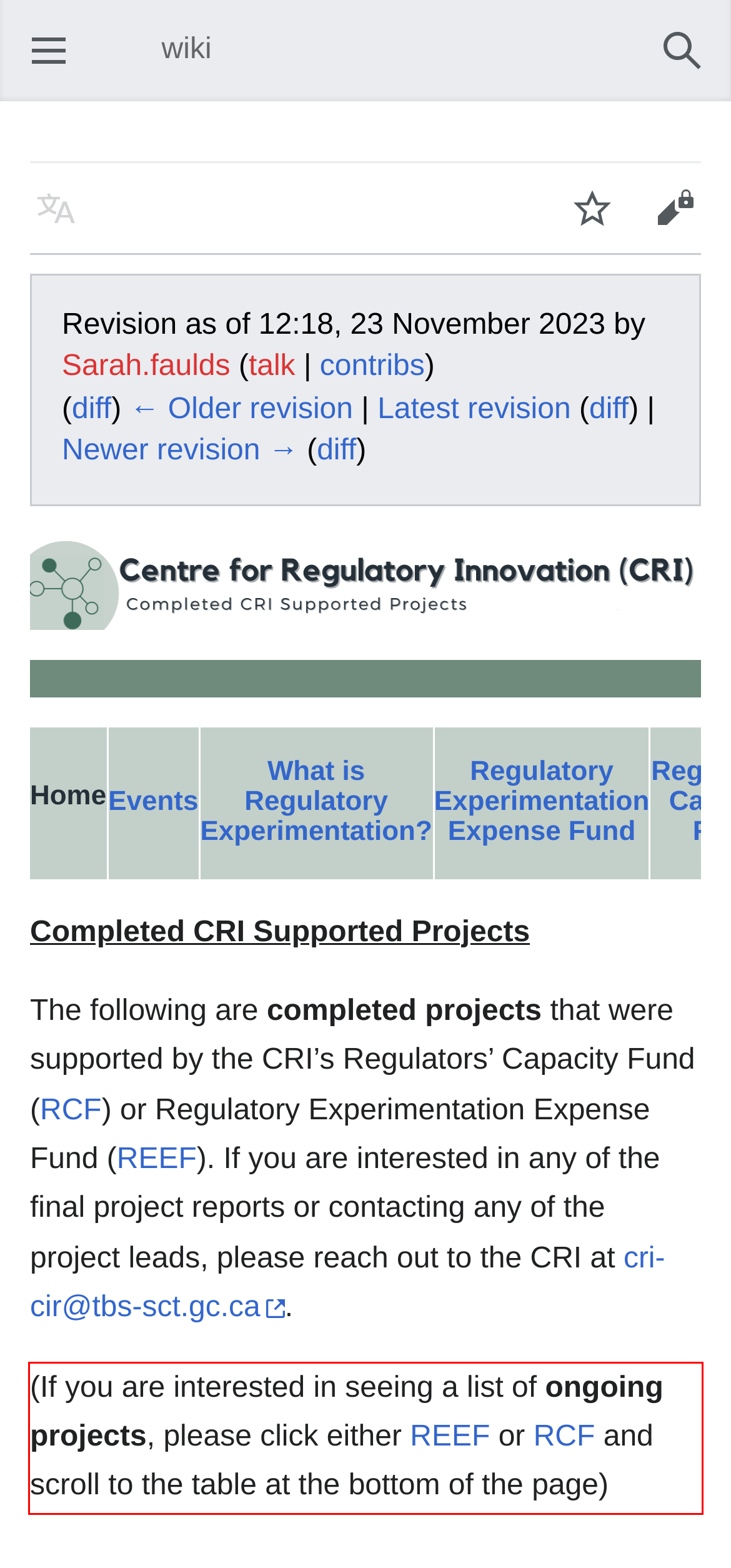Look at the provided screenshot of the webpage and perform OCR on the text within the red bounding box.

(If you are interested in seeing a list of ongoing projects, please click either REEF or RCF and scroll to the table at the bottom of the page)